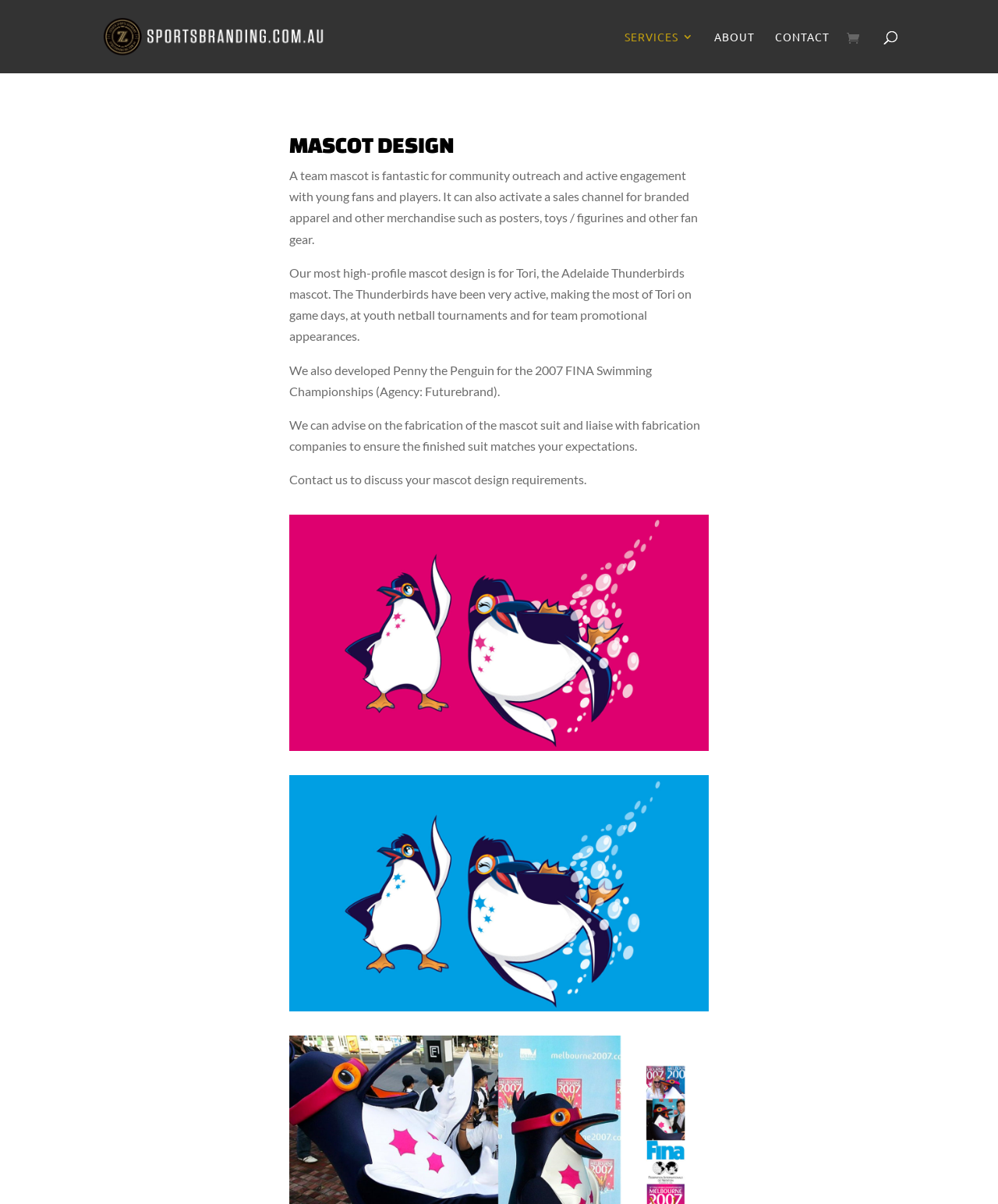What is the purpose of a team mascot?
Based on the image, answer the question with a single word or brief phrase.

Community outreach and sales